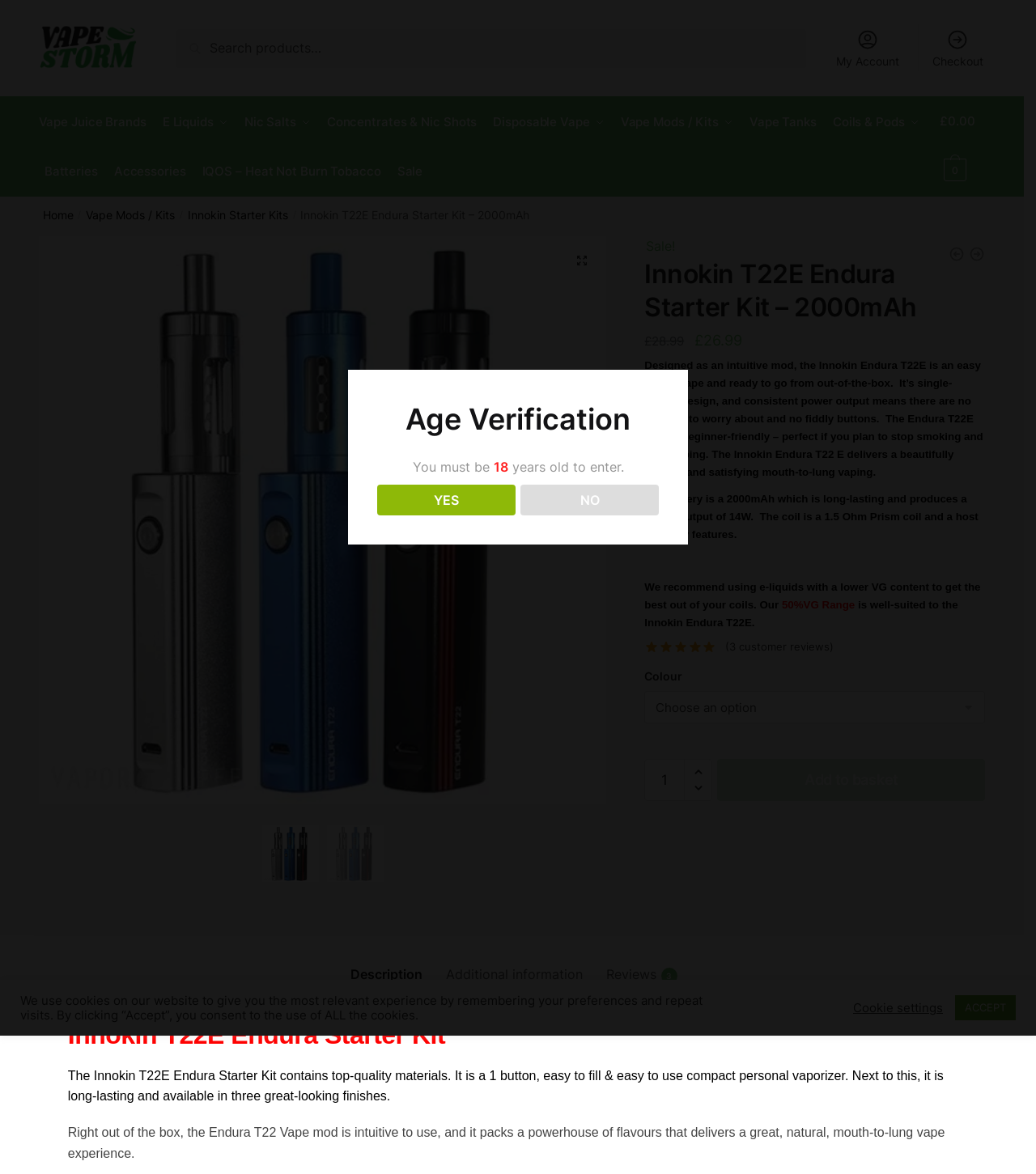Please identify the bounding box coordinates of the element's region that needs to be clicked to fulfill the following instruction: "Add to basket". The bounding box coordinates should consist of four float numbers between 0 and 1, i.e., [left, top, right, bottom].

[0.692, 0.644, 0.951, 0.68]